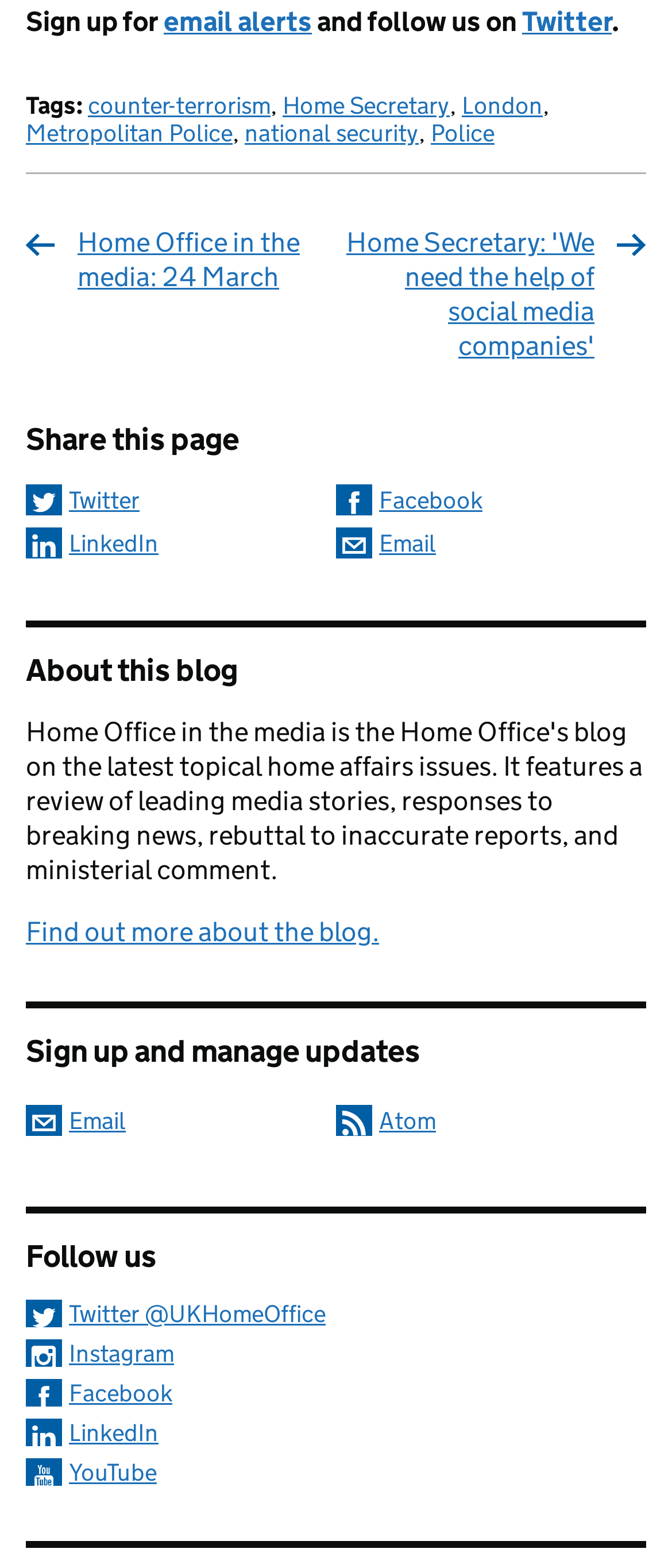Identify the bounding box coordinates of the region that needs to be clicked to carry out this instruction: "View Categories". Provide these coordinates as four float numbers ranging from 0 to 1, i.e., [left, top, right, bottom].

None